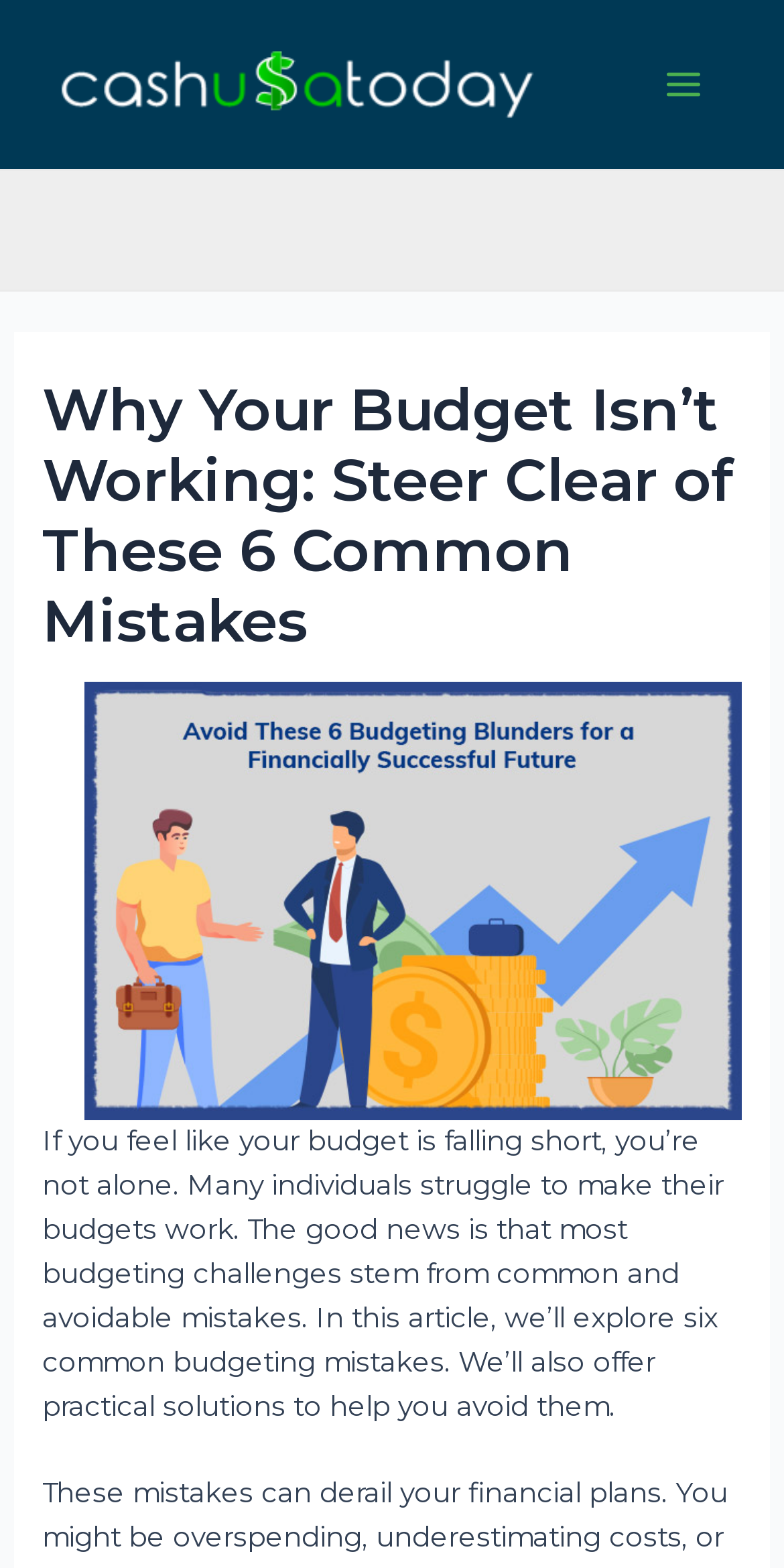Give a succinct answer to this question in a single word or phrase: 
How many common budgeting mistakes are discussed in this article?

6